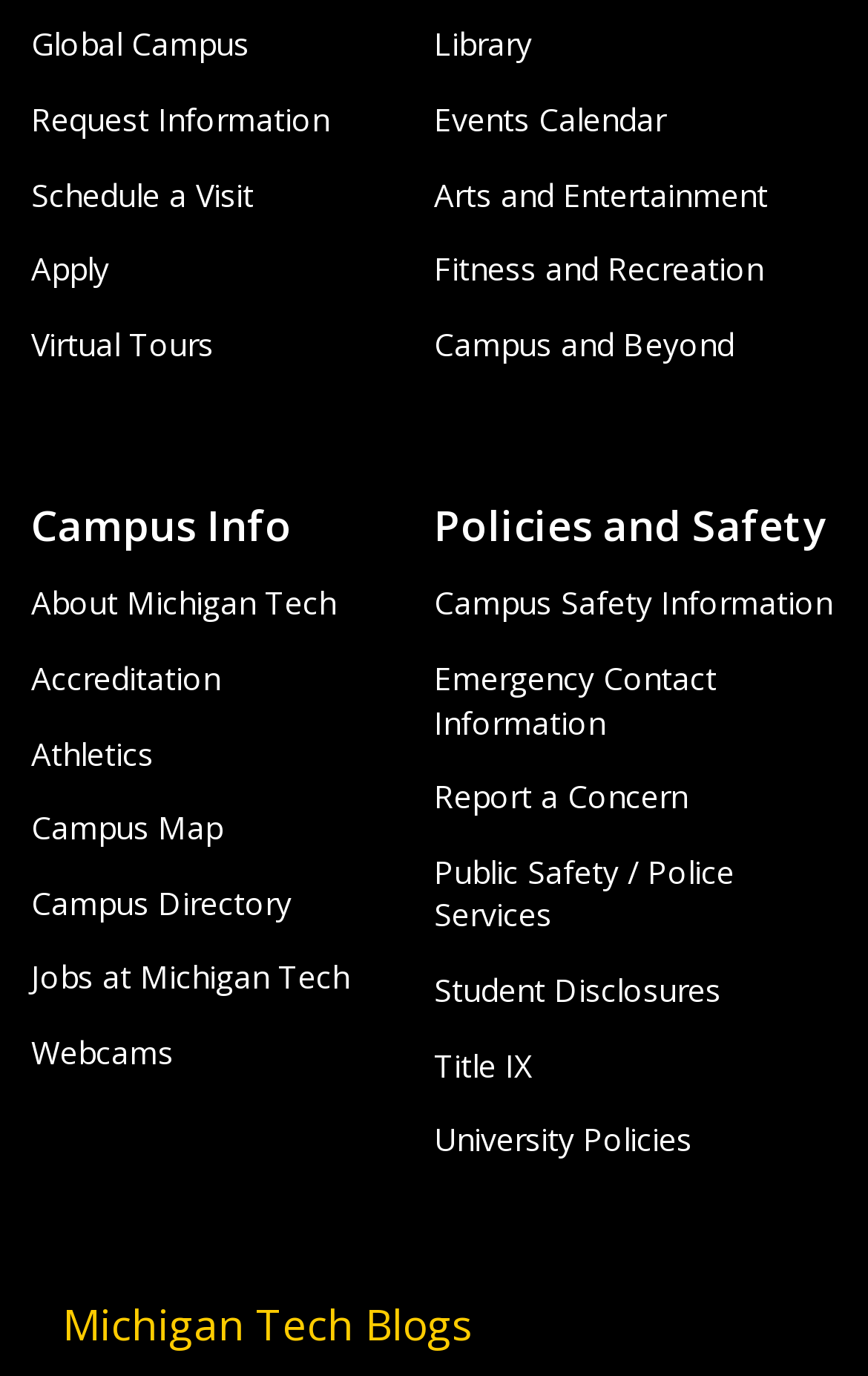Please give a succinct answer to the question in one word or phrase:
Is there a link to 'Campus Map' on the webpage?

Yes